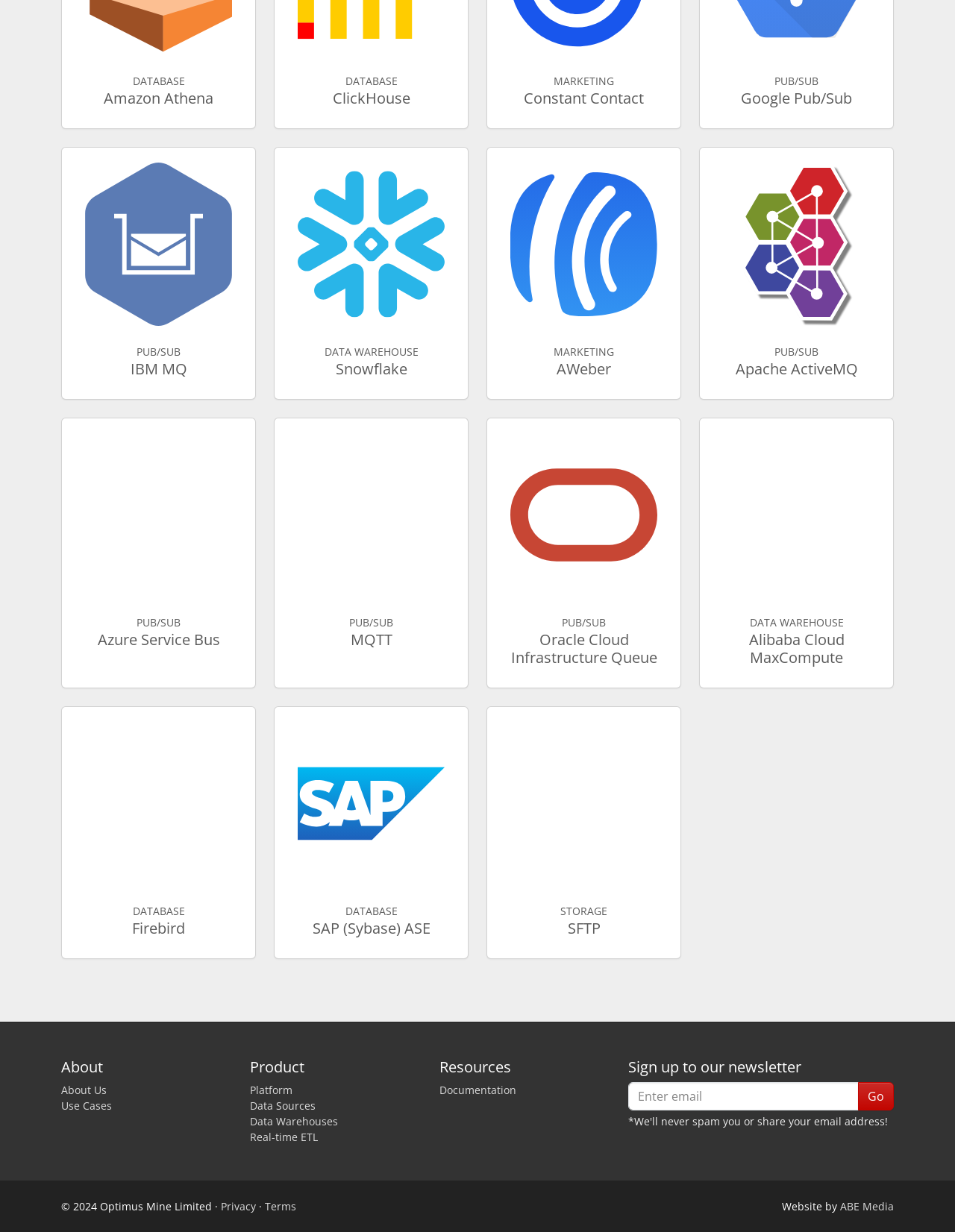Please determine the bounding box coordinates, formatted as (top-left x, top-left y, bottom-right x, bottom-right y), with all values as floating point numbers between 0 and 1. Identify the bounding box of the region described as: Users

None